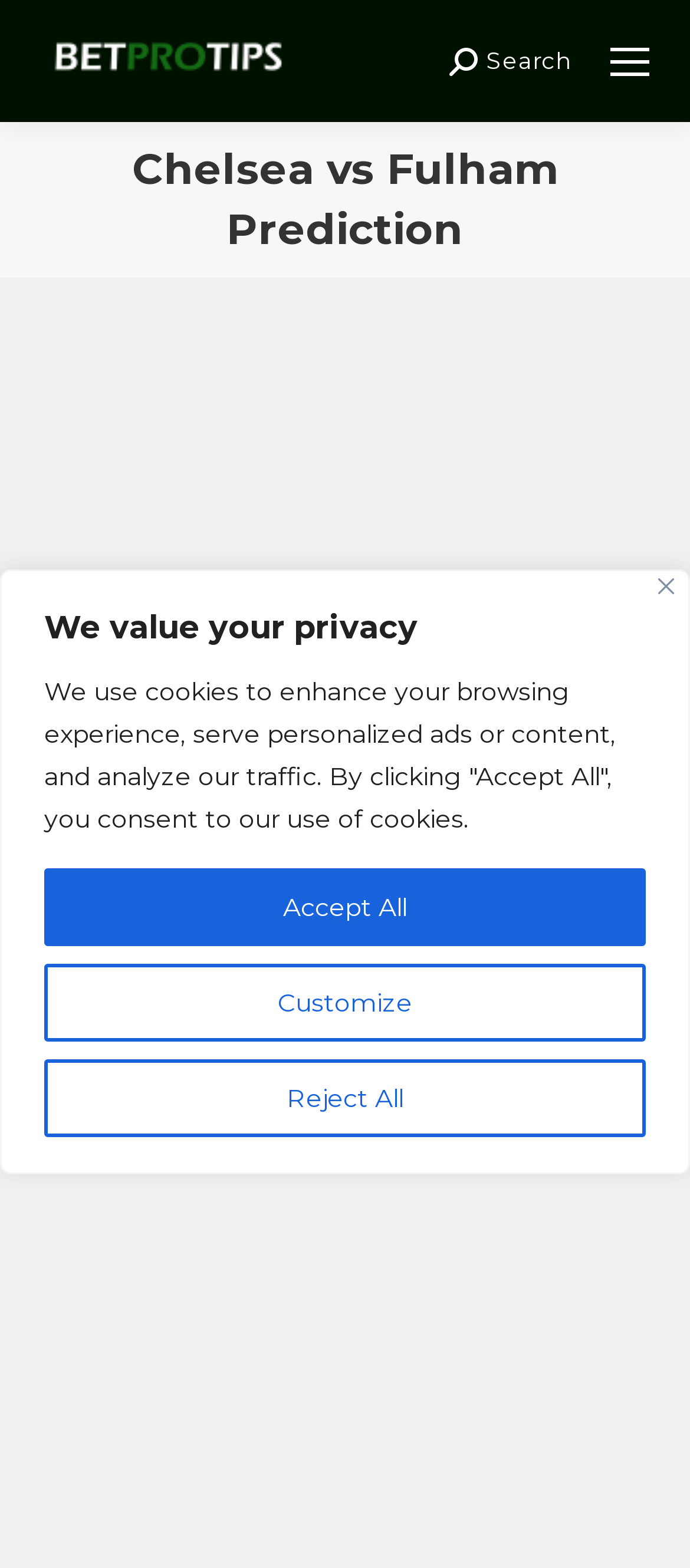Locate the bounding box coordinates of the UI element described by: "alt="Bet Pro Tips"". The bounding box coordinates should consist of four float numbers between 0 and 1, i.e., [left, top, right, bottom].

[0.051, 0.0, 0.436, 0.078]